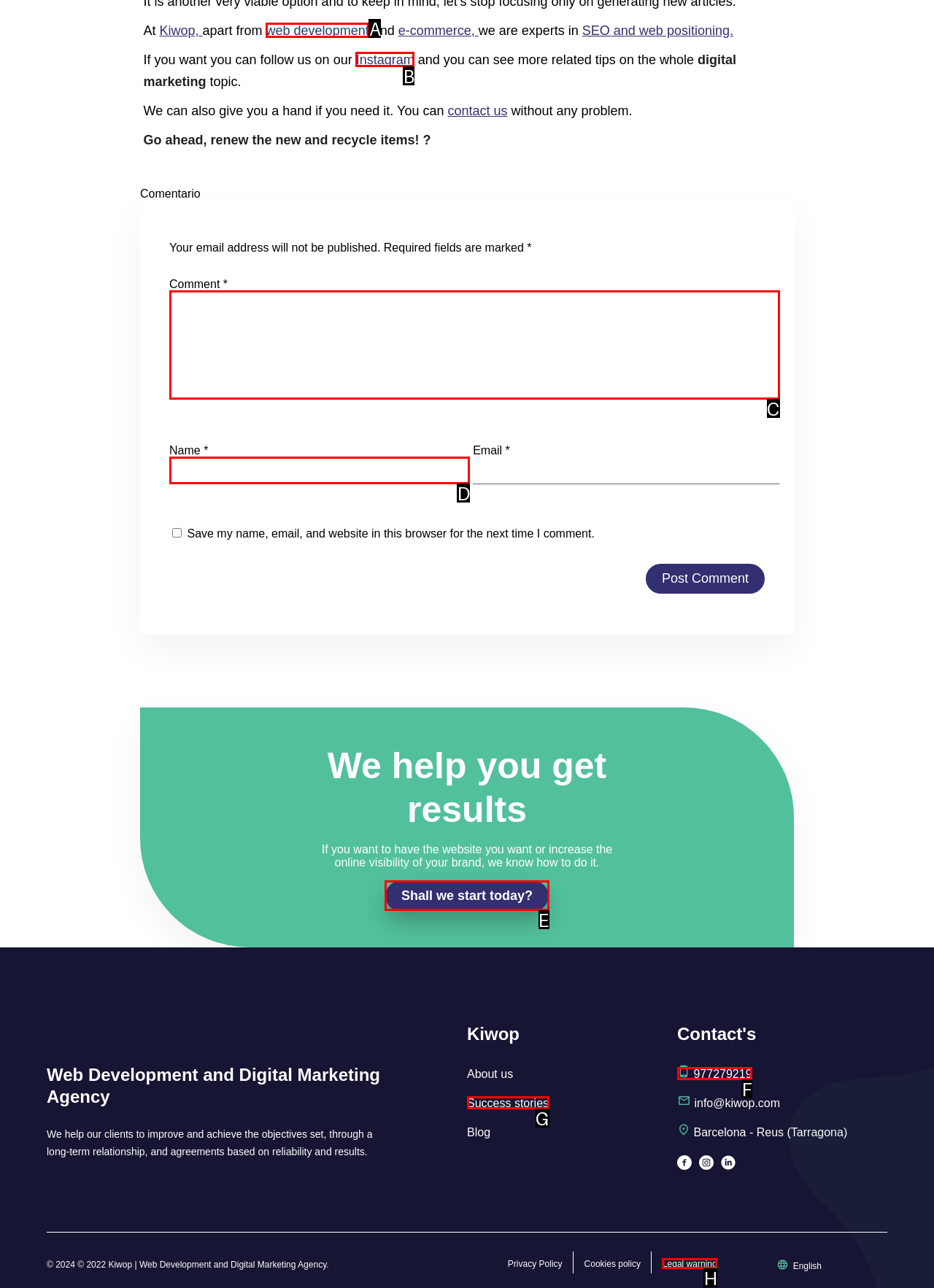Using the provided description: Instagram, select the HTML element that corresponds to it. Indicate your choice with the option's letter.

B